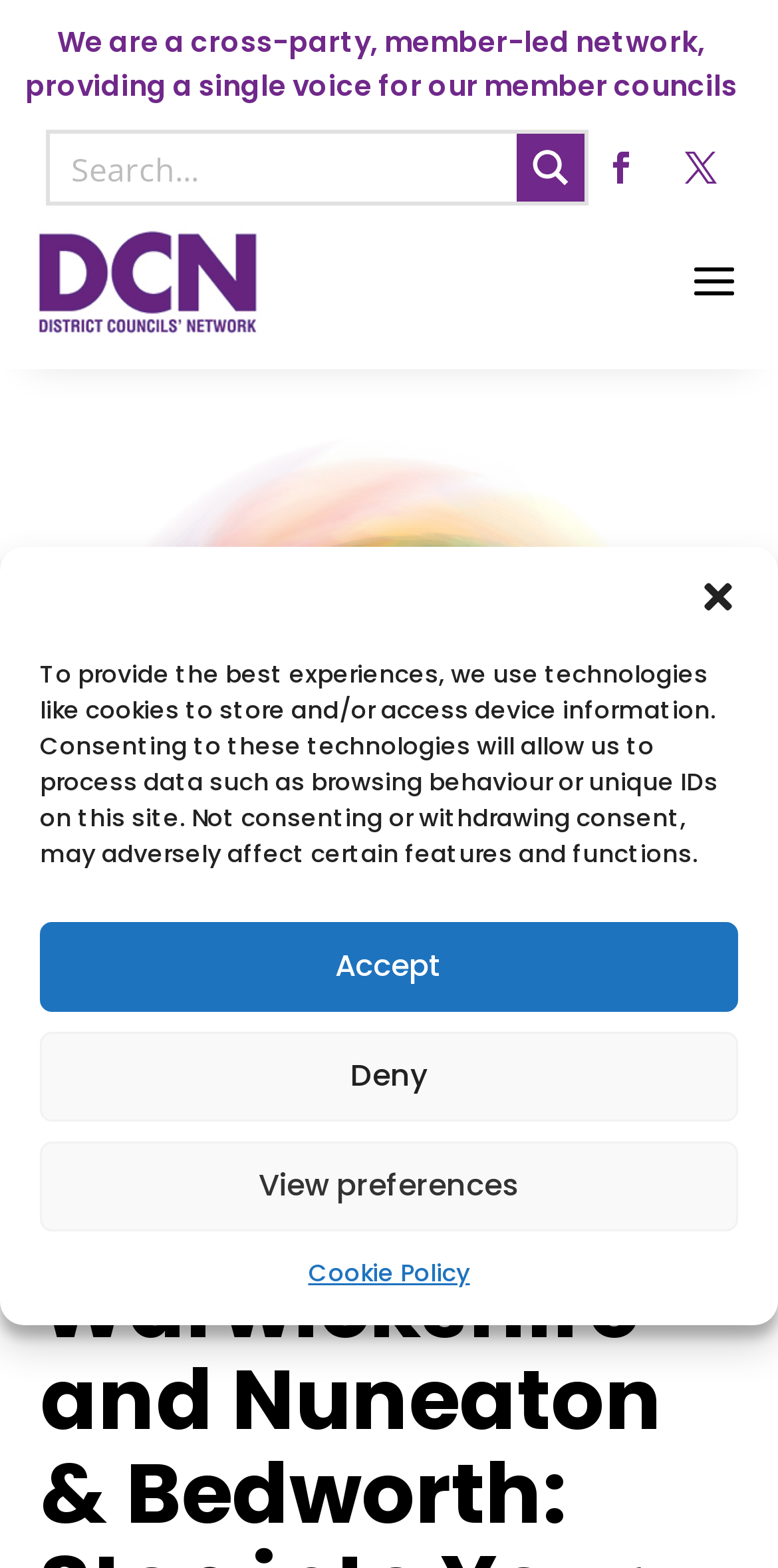Pinpoint the bounding box coordinates of the area that should be clicked to complete the following instruction: "Search for something". The coordinates must be given as four float numbers between 0 and 1, i.e., [left, top, right, bottom].

[0.102, 0.085, 0.652, 0.128]